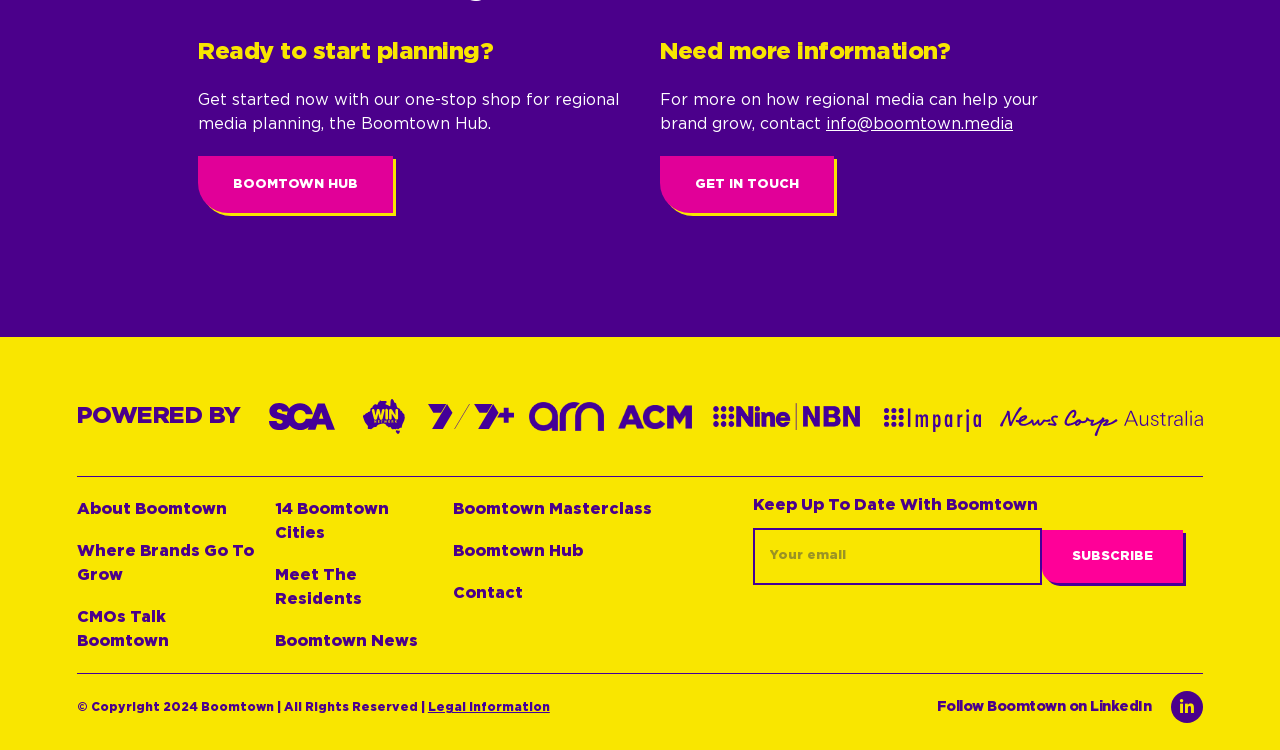What is the copyright year of Boomtown?
Answer the question using a single word or phrase, according to the image.

2024